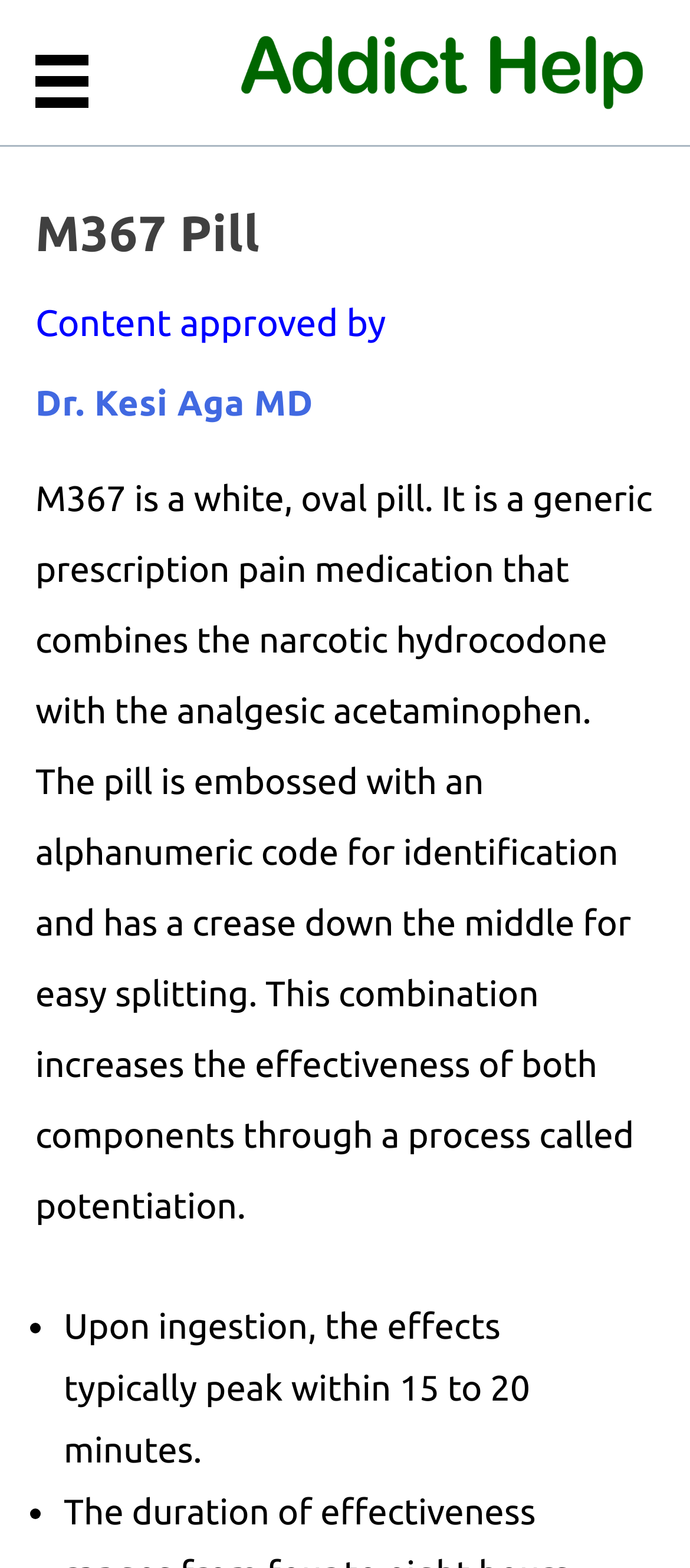Who approved the content of the webpage?
Refer to the screenshot and answer in one word or phrase.

Dr. Kesi Aga MD